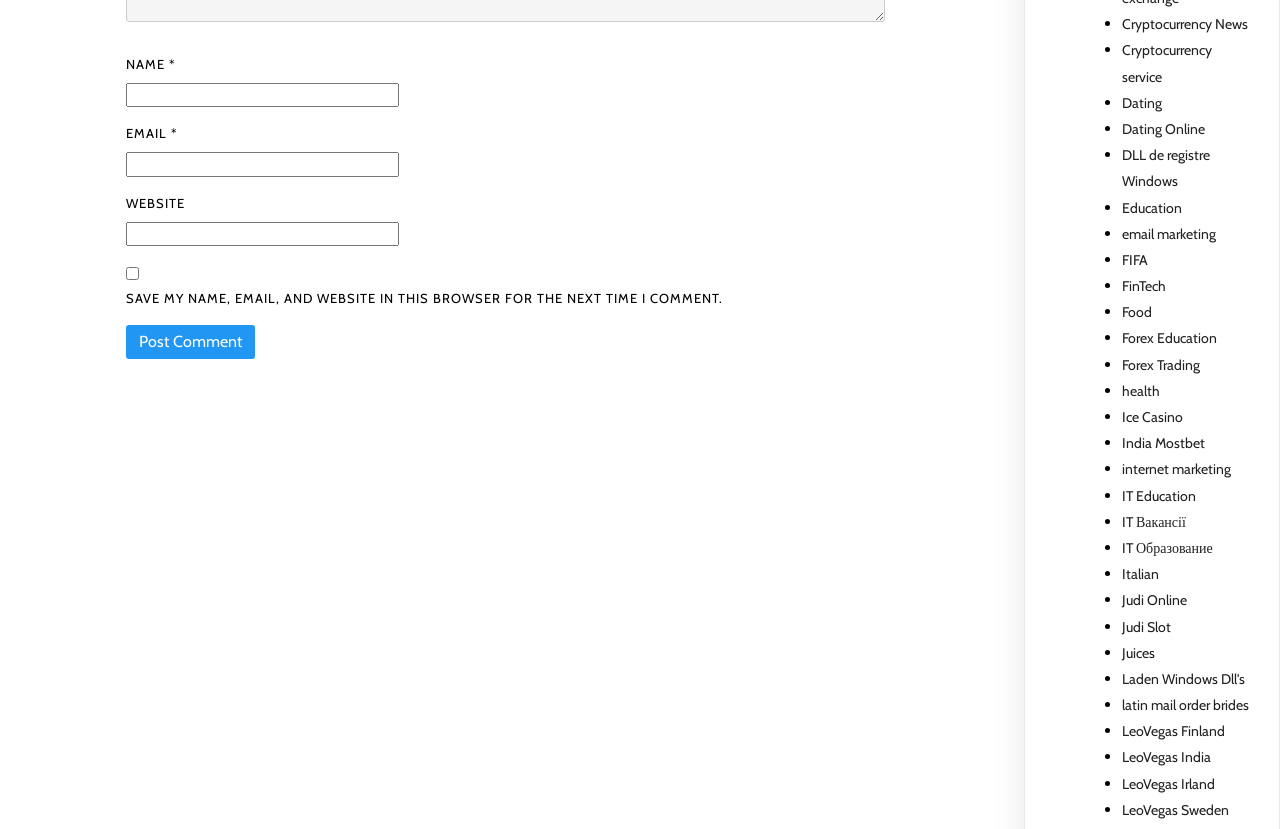Identify the coordinates of the bounding box for the element that must be clicked to accomplish the instruction: "View product description".

None